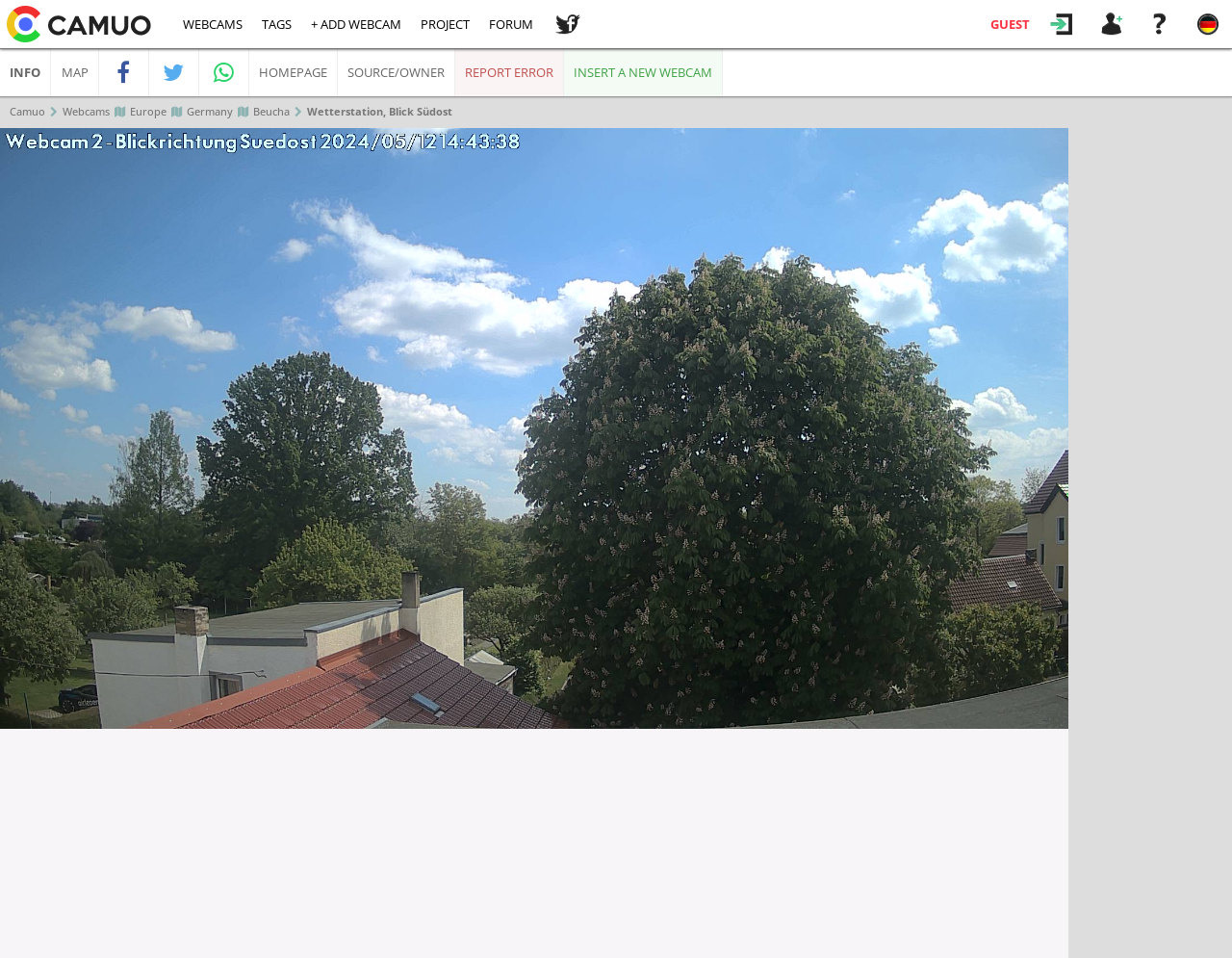Describe every aspect of the webpage in a detailed manner.

This webpage is about a live webcam in Beucha, Germany, showing a weather station with a southeastern view. The webcam has an infrared mode that activates in the dark. 

At the top of the page, there are several links, including "WEBCAMS", "TAGS", "+ ADD WEBCAM", "PROJECT", "FORUM", and others, which are aligned horizontally and take up about half of the top section. On the right side of the top section, there are links for "GUEST", "log in", "Registration", and "Help topics and frequently asked questions + answers". 

Below these links, there is a section with a hierarchical structure, showing the webcam's location. It starts with "Camuo", followed by "Webcams", then "Europe", "Germany", and finally "Beucha". Next to this section, there is a static text "Wetterstation, Blick Südost", which is the title of the webcam. 

In the middle section of the page, there are several links, including "INFO", "MAP", and some icons. These links are aligned horizontally and take up about half of the middle section. 

The main content of the page is likely a live webcam feed or a static image, which is not described in the accessibility tree. However, based on the meta description, it is likely that the webcam feed is the main focus of the page.